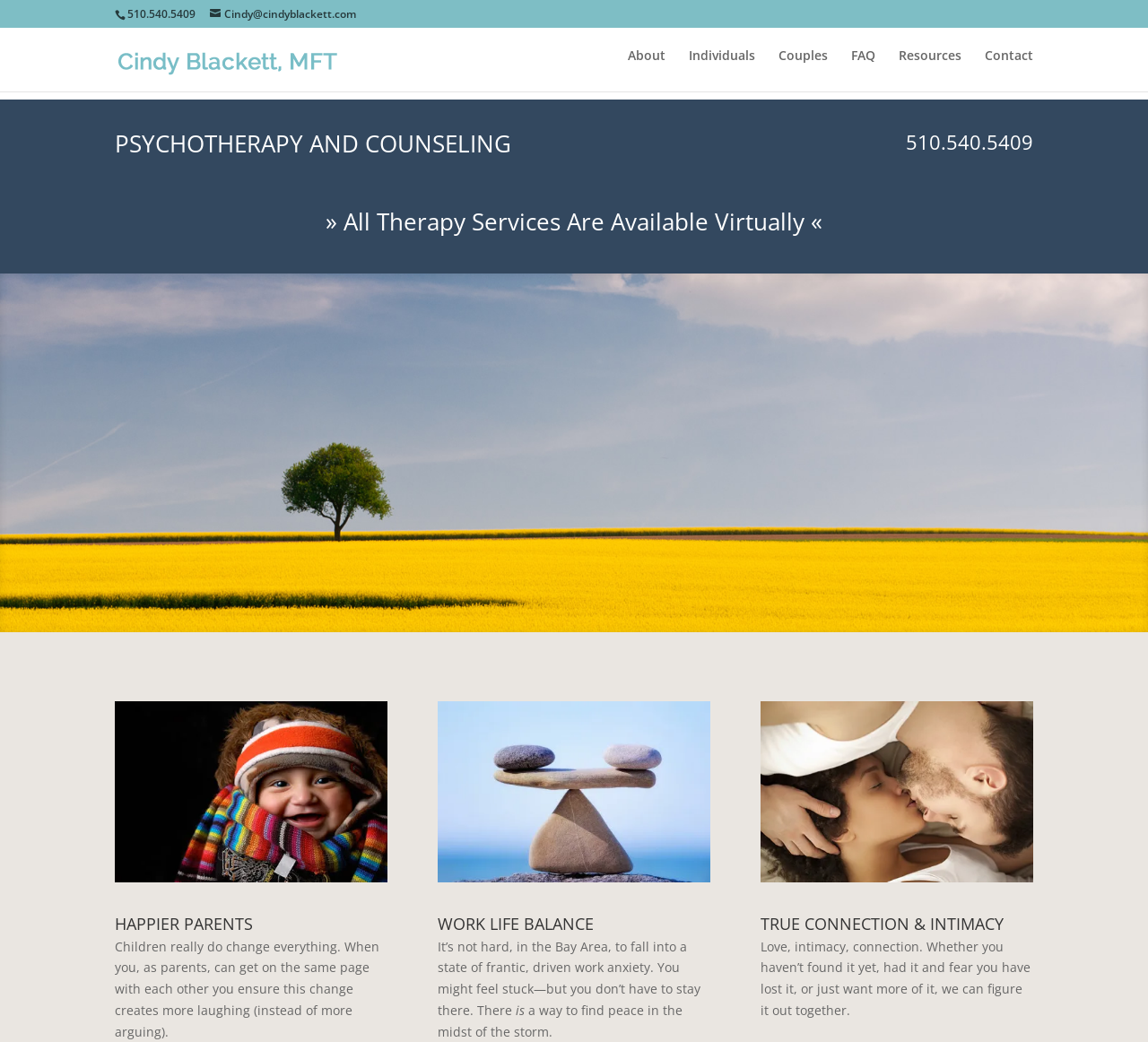Please mark the bounding box coordinates of the area that should be clicked to carry out the instruction: "Learn more about the therapist".

[0.103, 0.051, 0.294, 0.068]